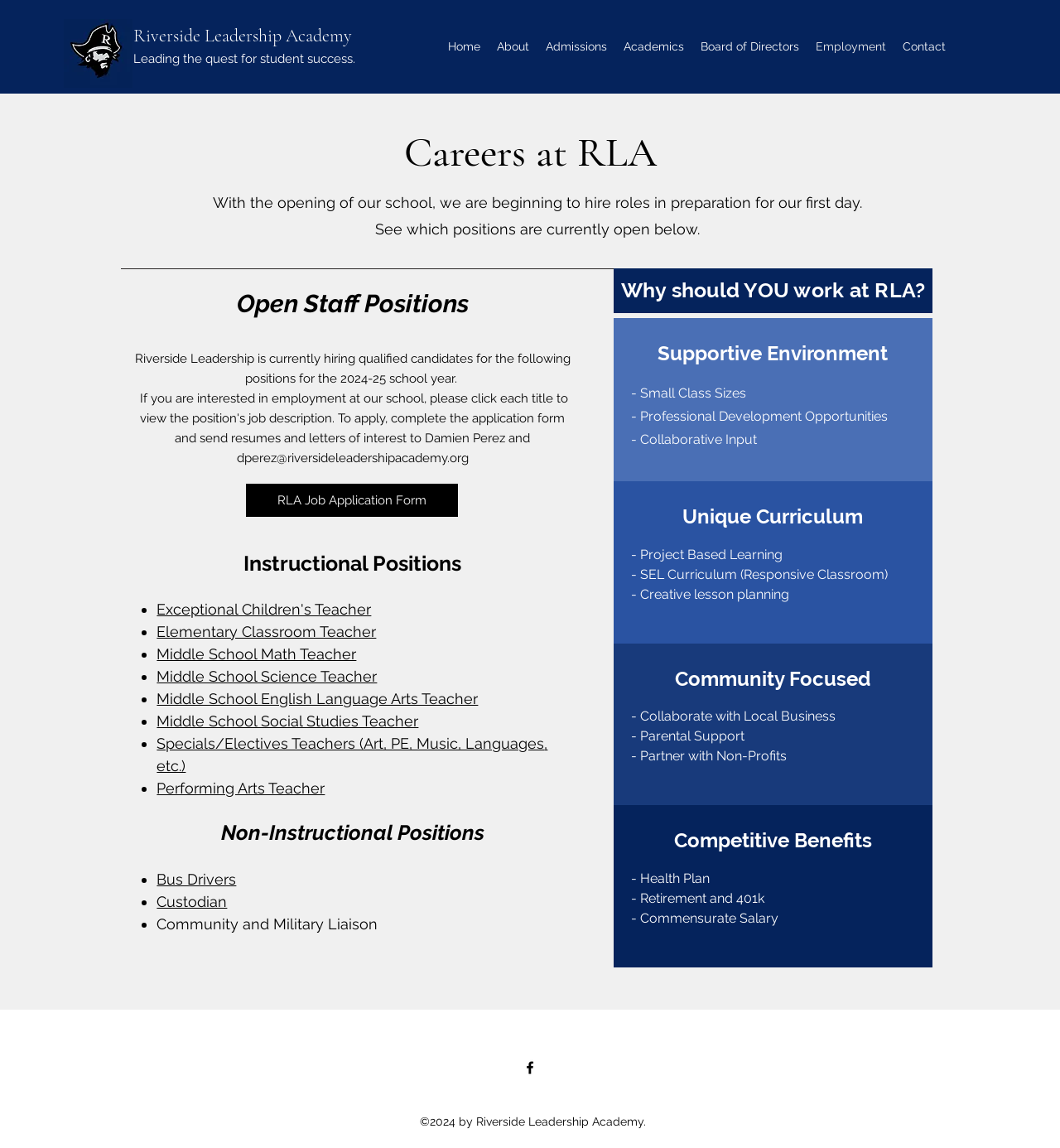Please answer the following question using a single word or phrase: 
What is the focus of the school's curriculum?

Project-based learning